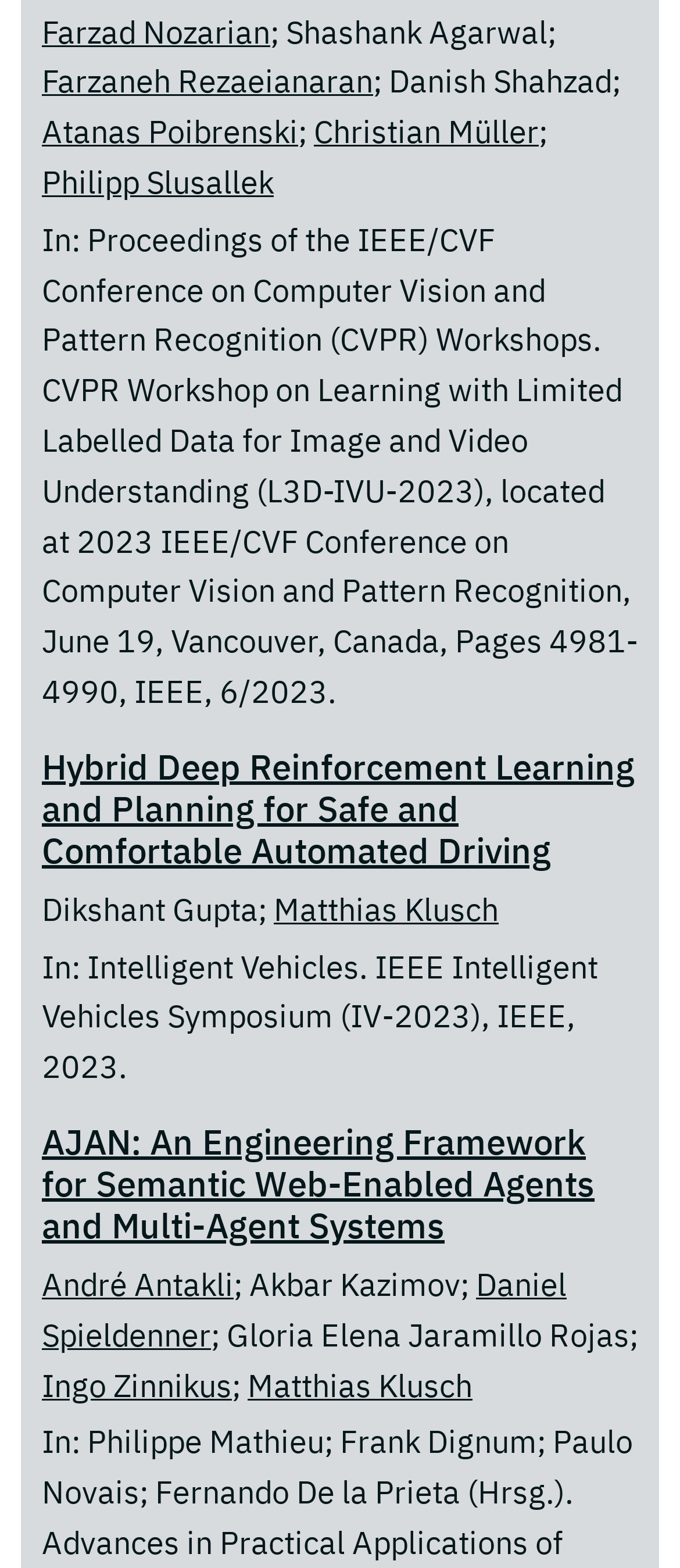Identify the bounding box coordinates for the element you need to click to achieve the following task: "View Farzad Nozarian's profile". The coordinates must be four float values ranging from 0 to 1, formatted as [left, top, right, bottom].

[0.062, 0.007, 0.397, 0.033]